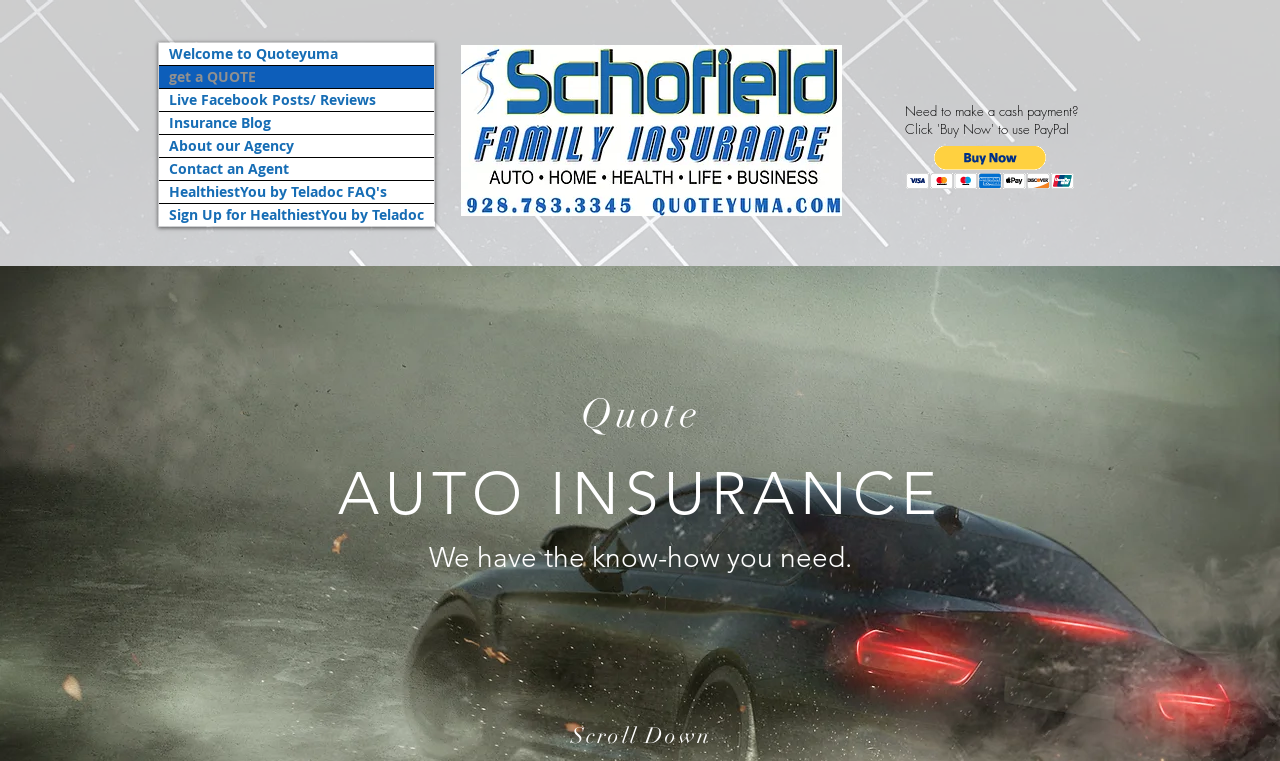Please identify the bounding box coordinates of the area I need to click to accomplish the following instruction: "Scroll to top".

None